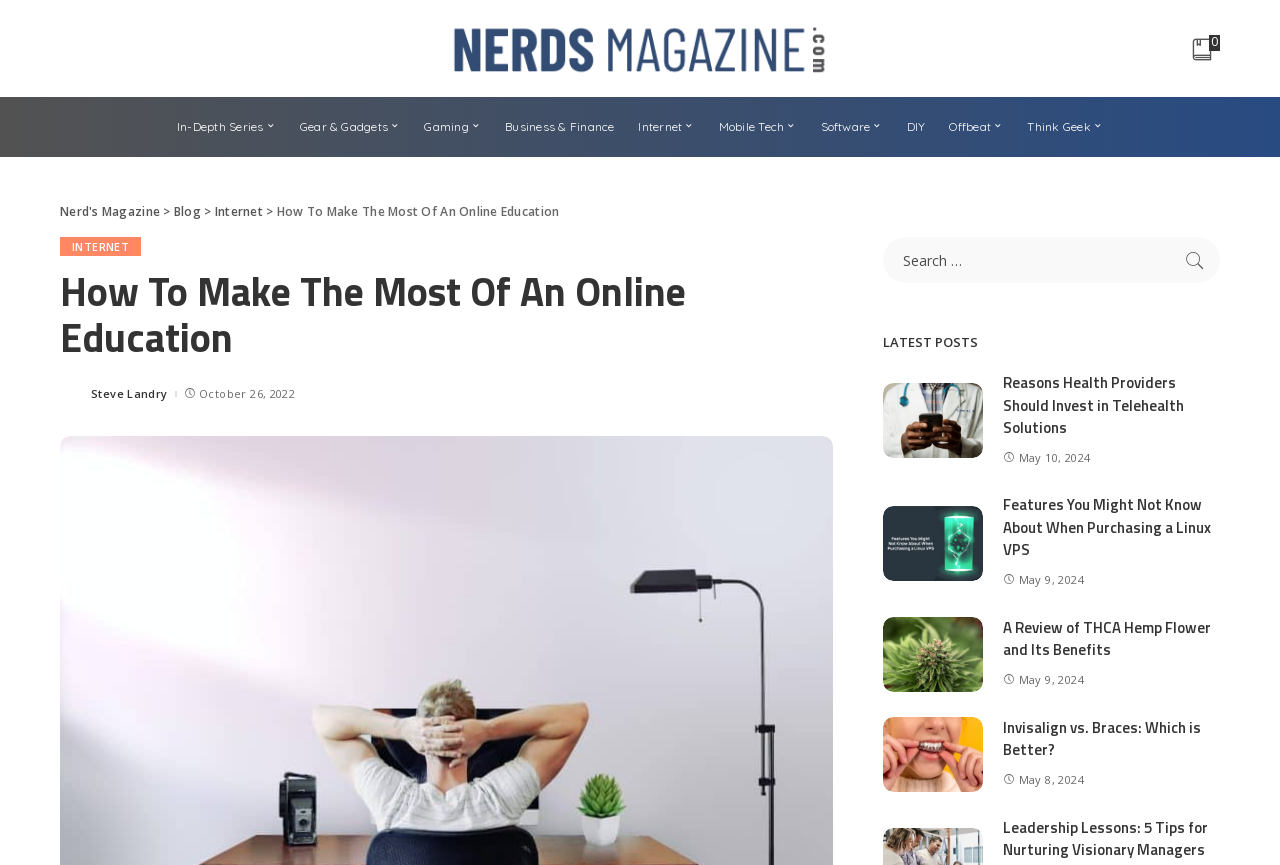Please identify the bounding box coordinates of the element on the webpage that should be clicked to follow this instruction: "View the 'Reasons Health Providers Should Invest in Telehealth Solutions' post". The bounding box coordinates should be given as four float numbers between 0 and 1, formatted as [left, top, right, bottom].

[0.784, 0.43, 0.953, 0.508]